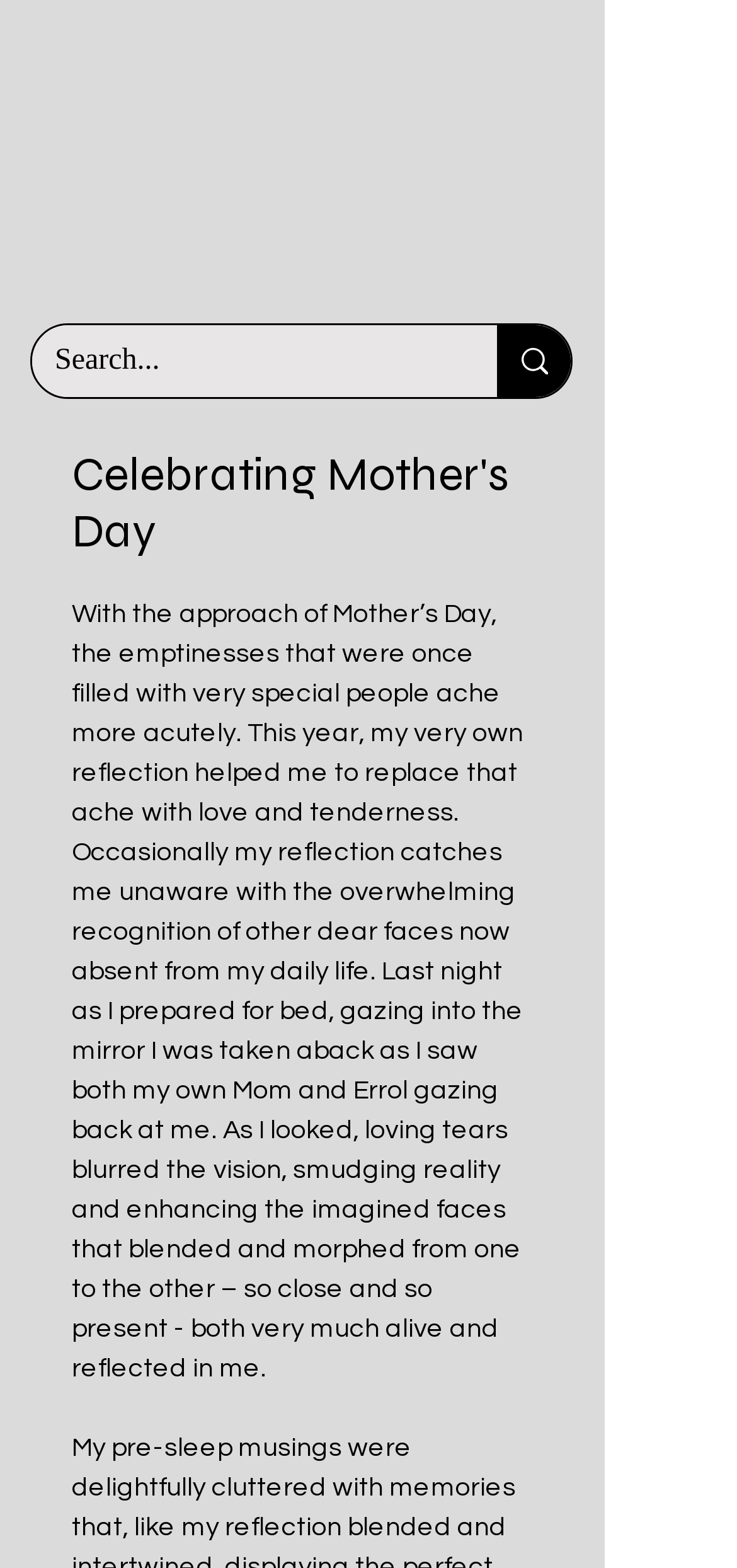Answer the following query concisely with a single word or phrase:
What is the date mentioned in the article?

May 8, 2022